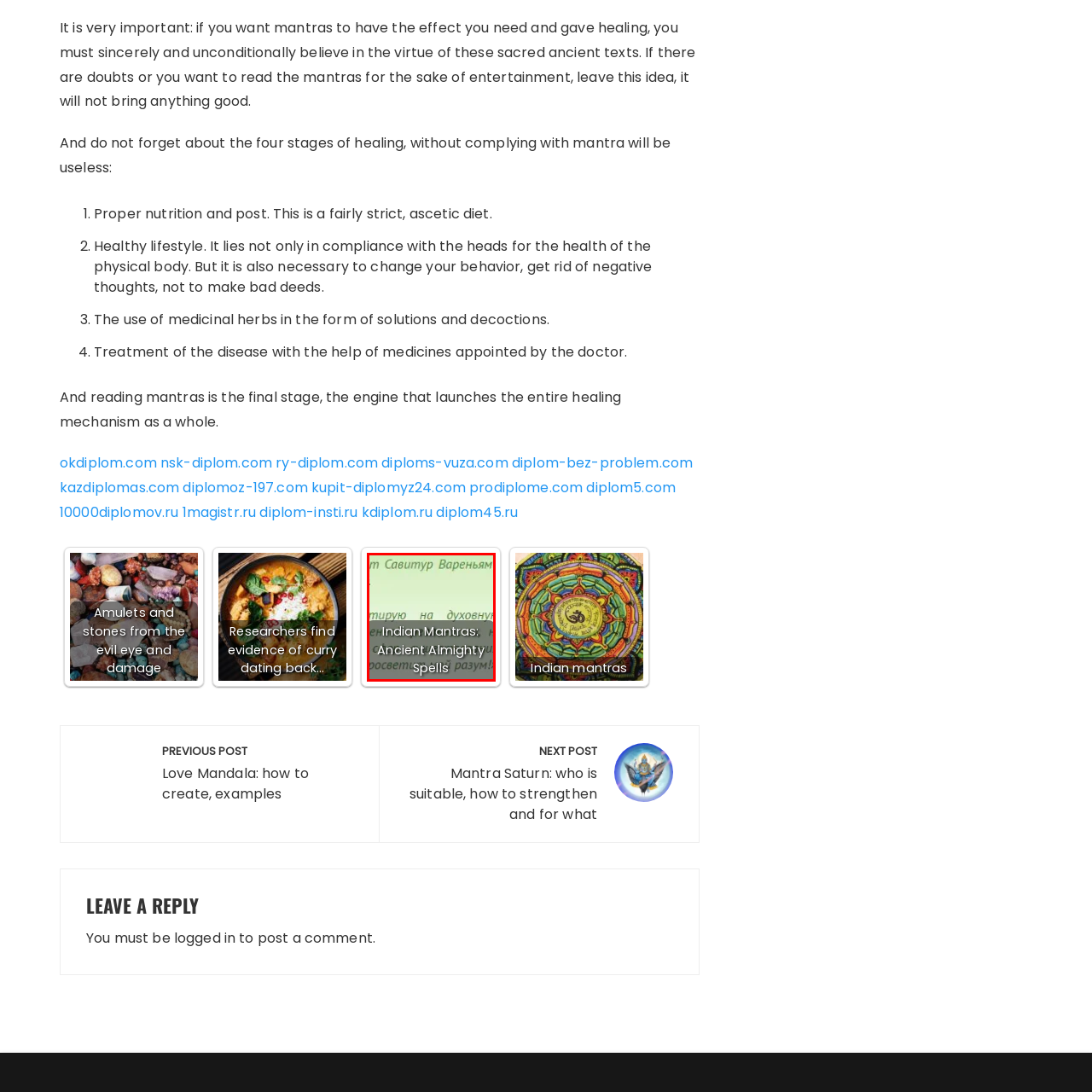What is the focus of the title 'Indian Mantras: Ancient Almighty Spells'?
Take a close look at the image highlighted by the red bounding box and answer the question thoroughly based on the details you see.

The title suggests that the content is centered around the importance and potency of mantras within Indian spiritual traditions, implying that the discussion will revolve around their transformative effects and significance in personal growth and healing.